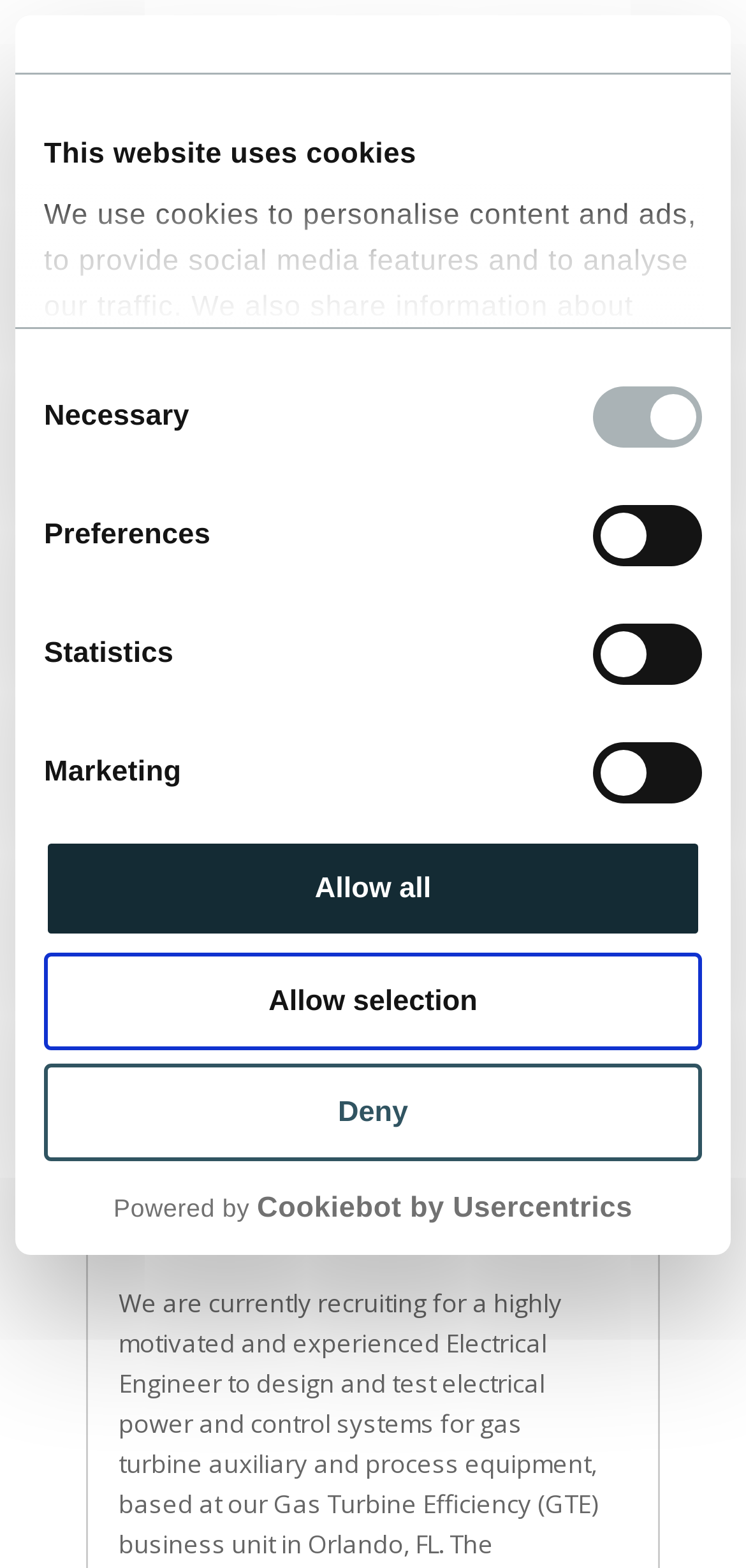Locate the bounding box coordinates of the element to click to perform the following action: 'select the 'Preferences' checkbox'. The coordinates should be given as four float values between 0 and 1, in the form of [left, top, right, bottom].

[0.795, 0.322, 0.941, 0.361]